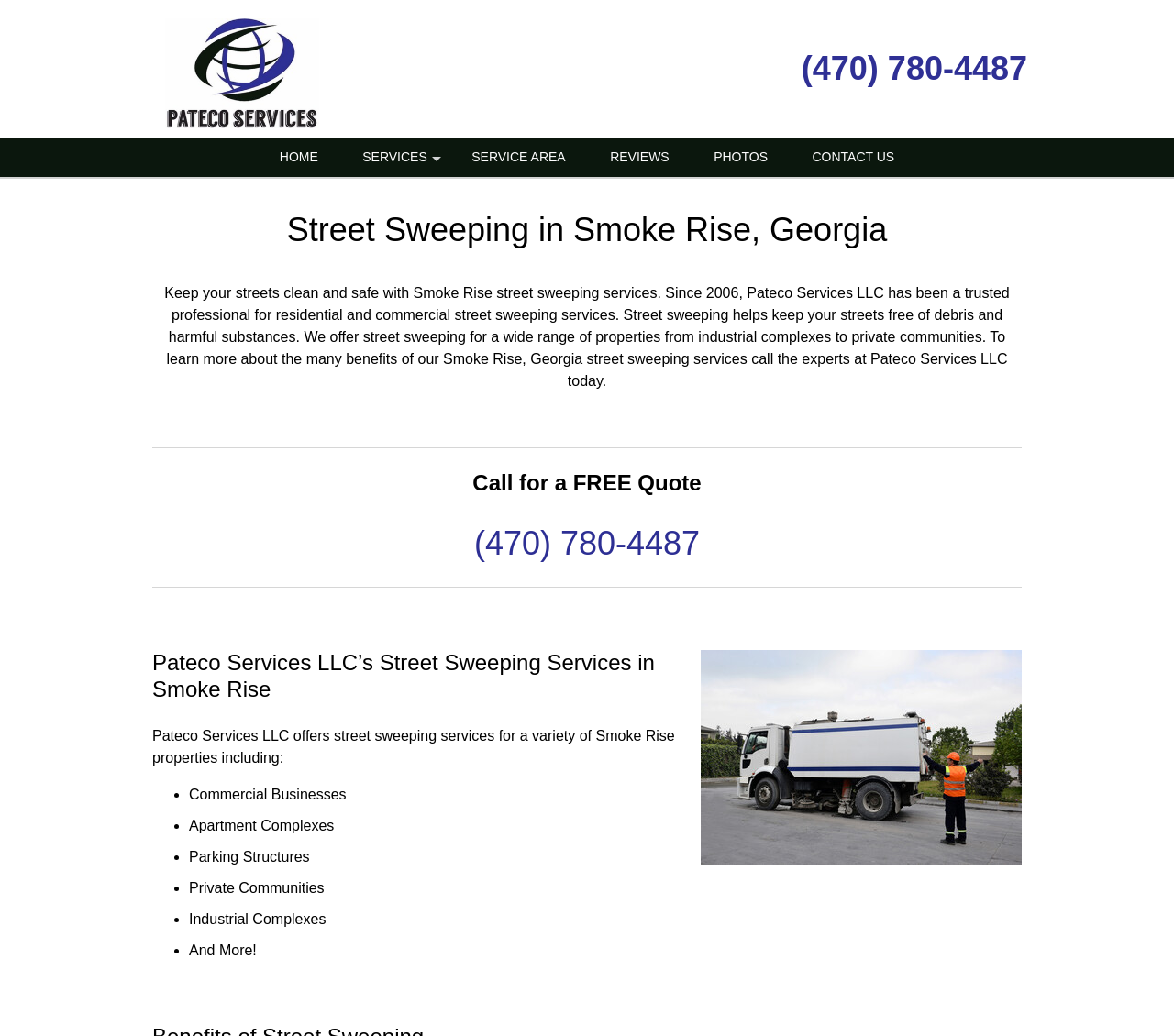What types of properties does Pateco Services LLC offer street sweeping services for?
Look at the image and respond with a one-word or short phrase answer.

Commercial Businesses, Apartment Complexes, etc.